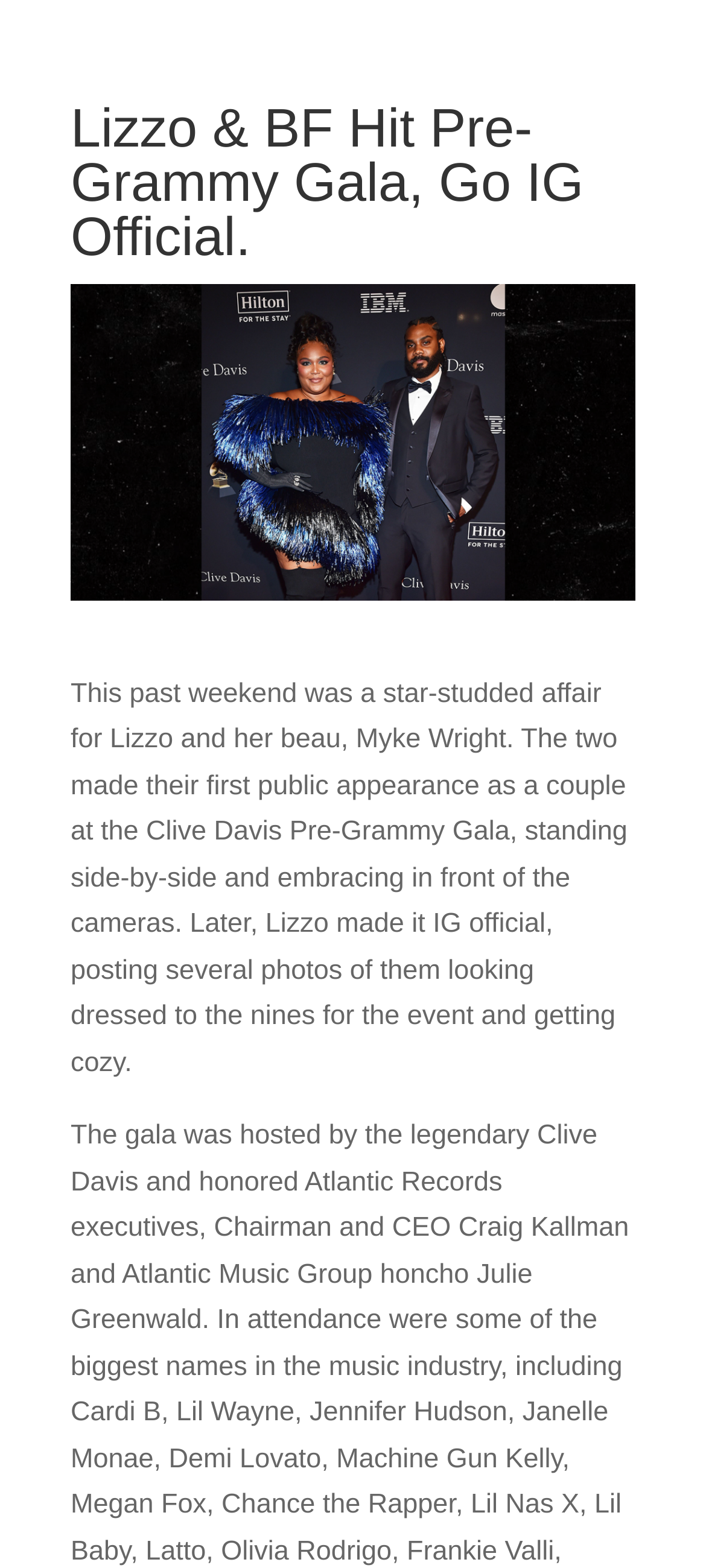Identify the primary heading of the webpage and provide its text.

Lizzo & BF Hit Pre-Grammy Gala, Go IG Official.